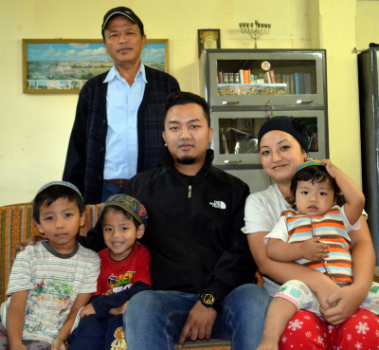Give a one-word or one-phrase response to the question: 
How many children are in the image?

Three